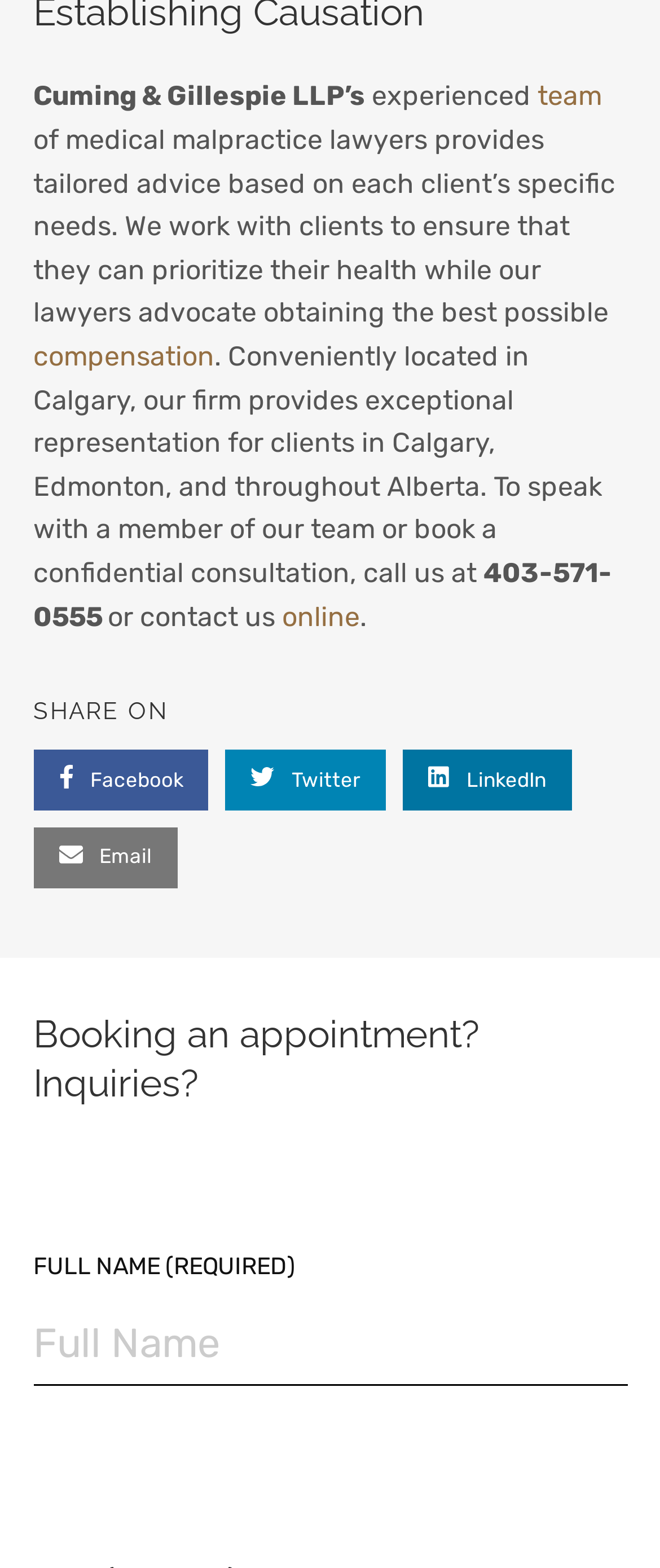Find the bounding box coordinates of the element I should click to carry out the following instruction: "click team".

[0.814, 0.051, 0.912, 0.072]